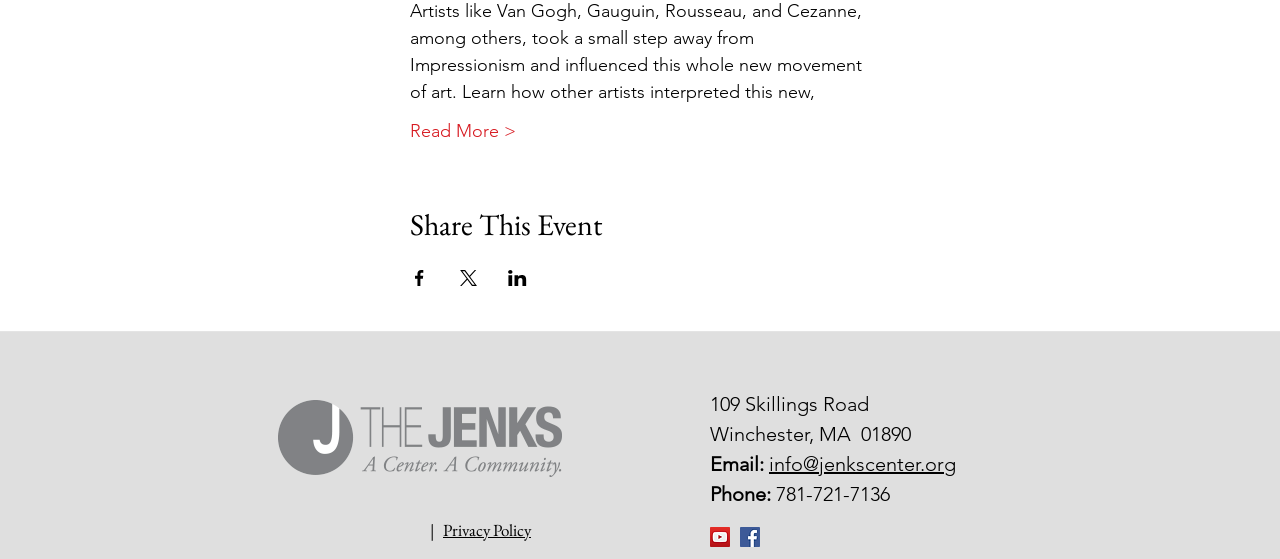Find the bounding box coordinates for the UI element that matches this description: "Privacy Policy".

[0.346, 0.928, 0.415, 0.968]